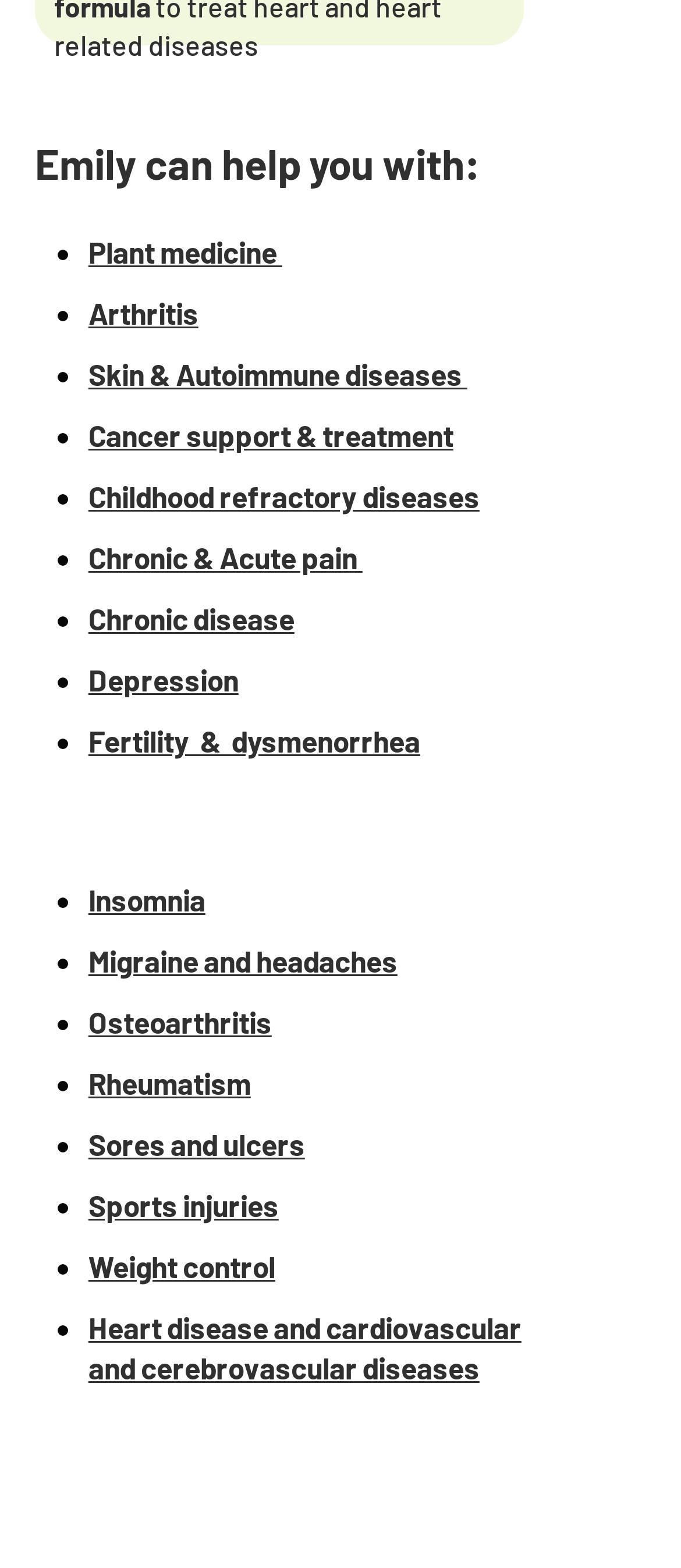Given the content of the image, can you provide a detailed answer to the question?
How many health issues are listed?

I counted the number of list markers and corresponding links on the webpage, and there are 17 health issues listed that Emily can help with.